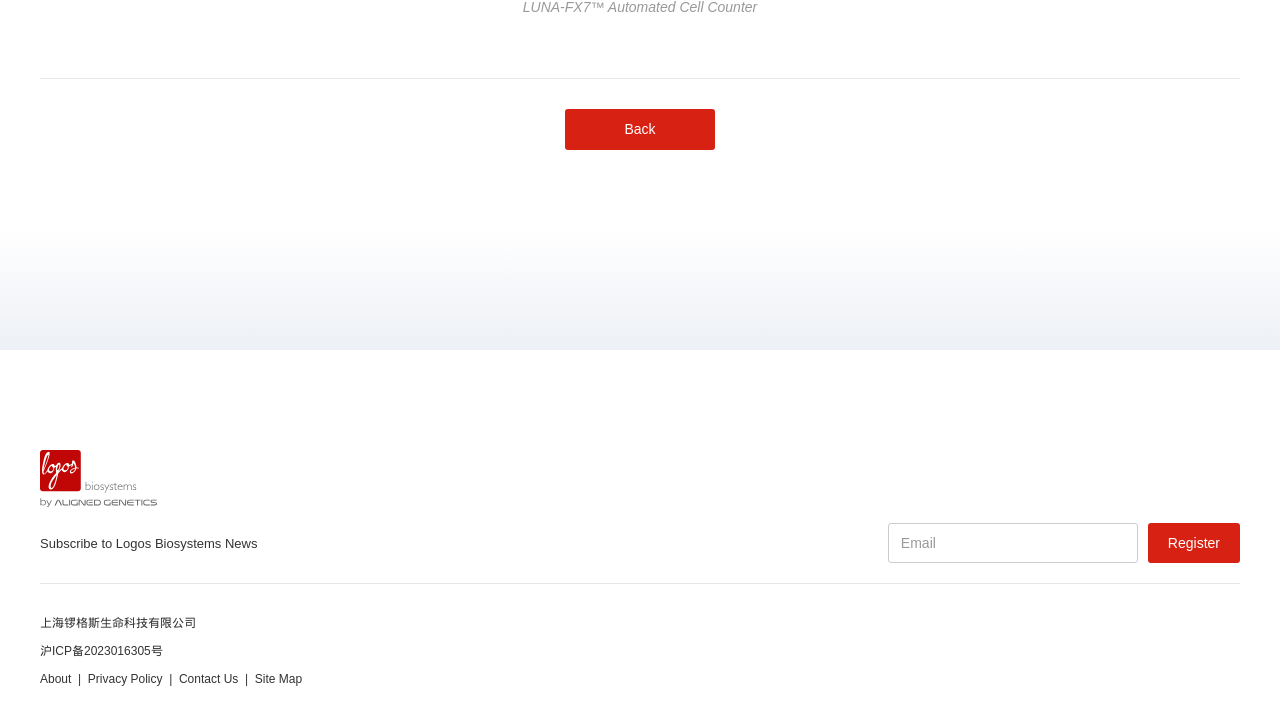Given the description "Back to Top", determine the bounding box of the corresponding UI element.

None